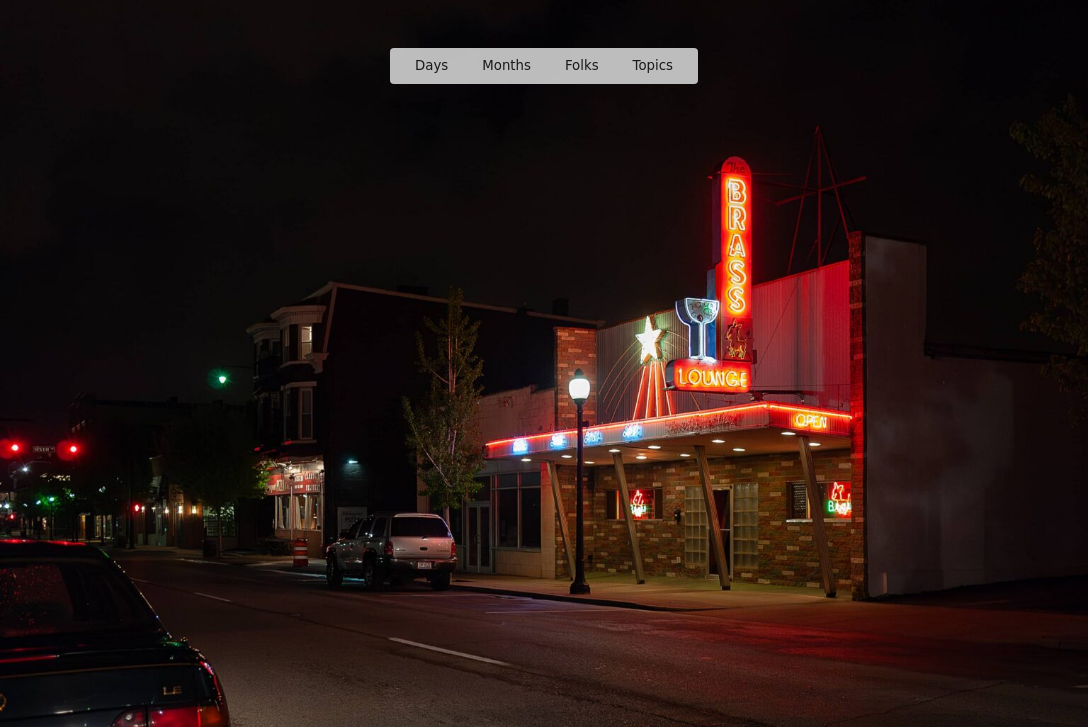Can you give a comprehensive explanation to the question given the content of the image?
What is the atmosphere of the venue?

The caption describes the atmosphere of the venue as 'fun and relaxed' due to the decorative appeal of the neon lights, star, and cocktail glass, which suggest a lively and inviting vibe.